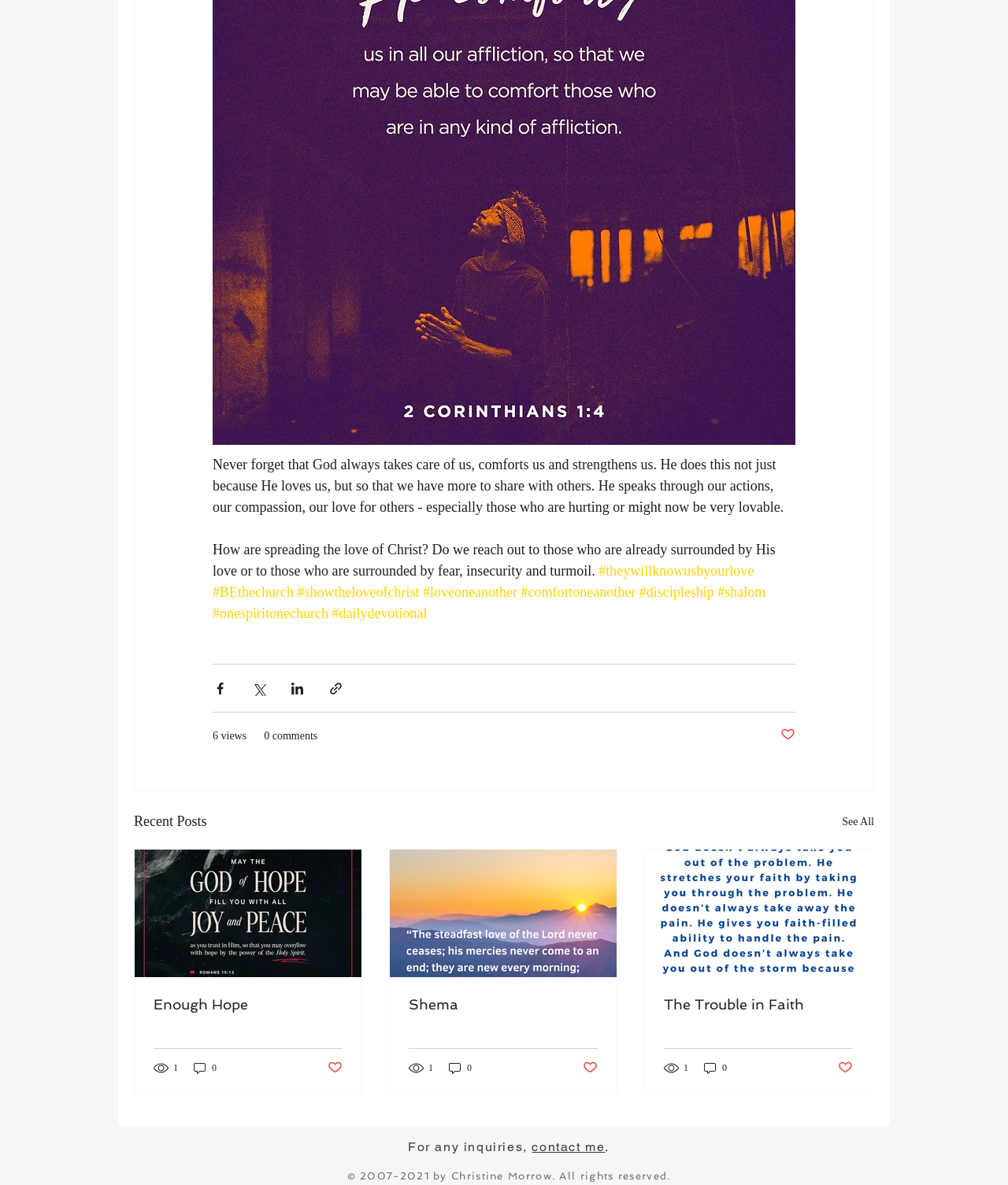Extract the bounding box coordinates for the HTML element that matches this description: "parent_node: Shema". The coordinates should be four float numbers between 0 and 1, i.e., [left, top, right, bottom].

[0.387, 0.717, 0.612, 0.825]